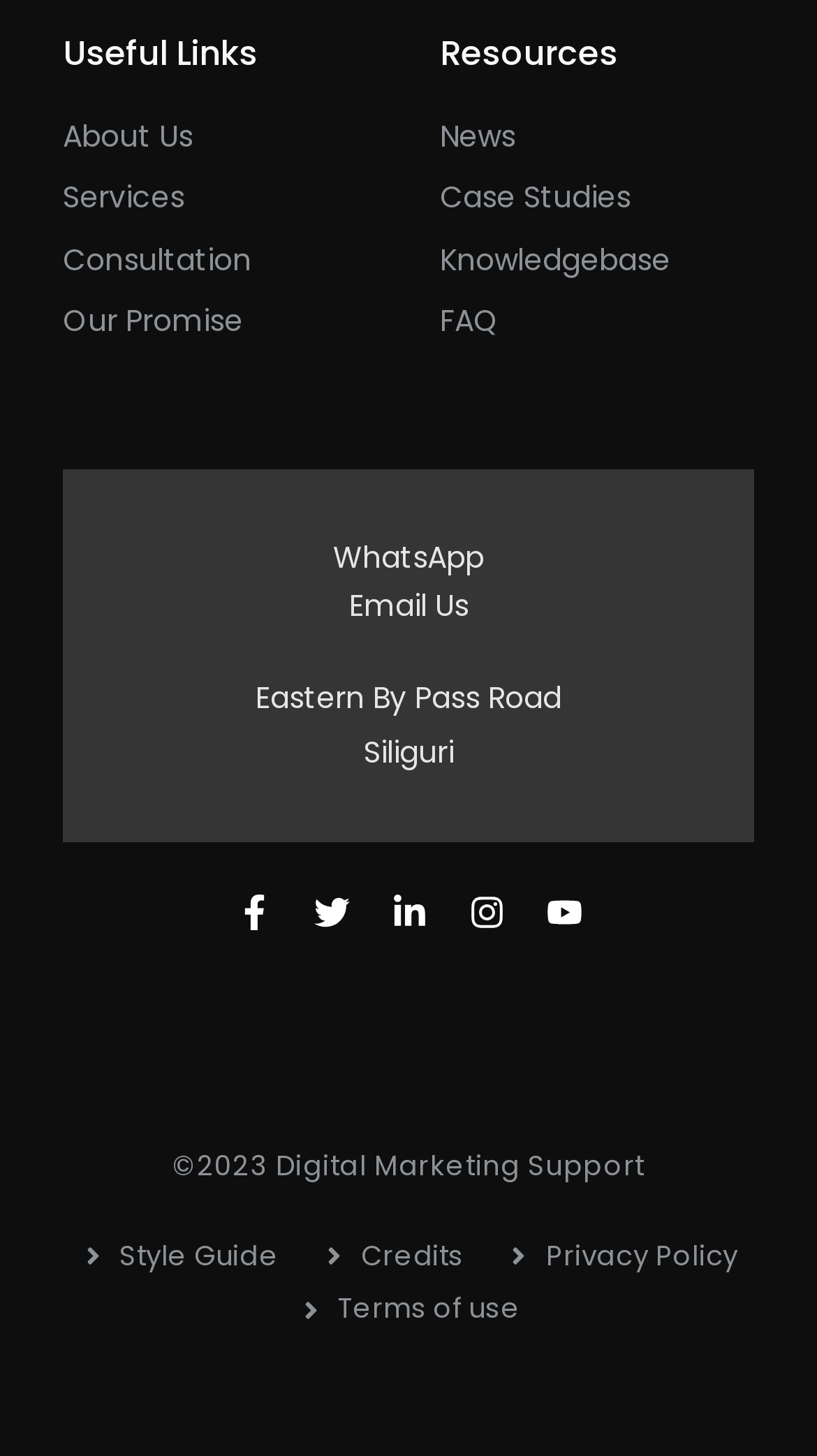Identify the bounding box coordinates for the element you need to click to achieve the following task: "Read the Privacy Policy". Provide the bounding box coordinates as four float numbers between 0 and 1, in the form [left, top, right, bottom].

[0.619, 0.849, 0.904, 0.877]